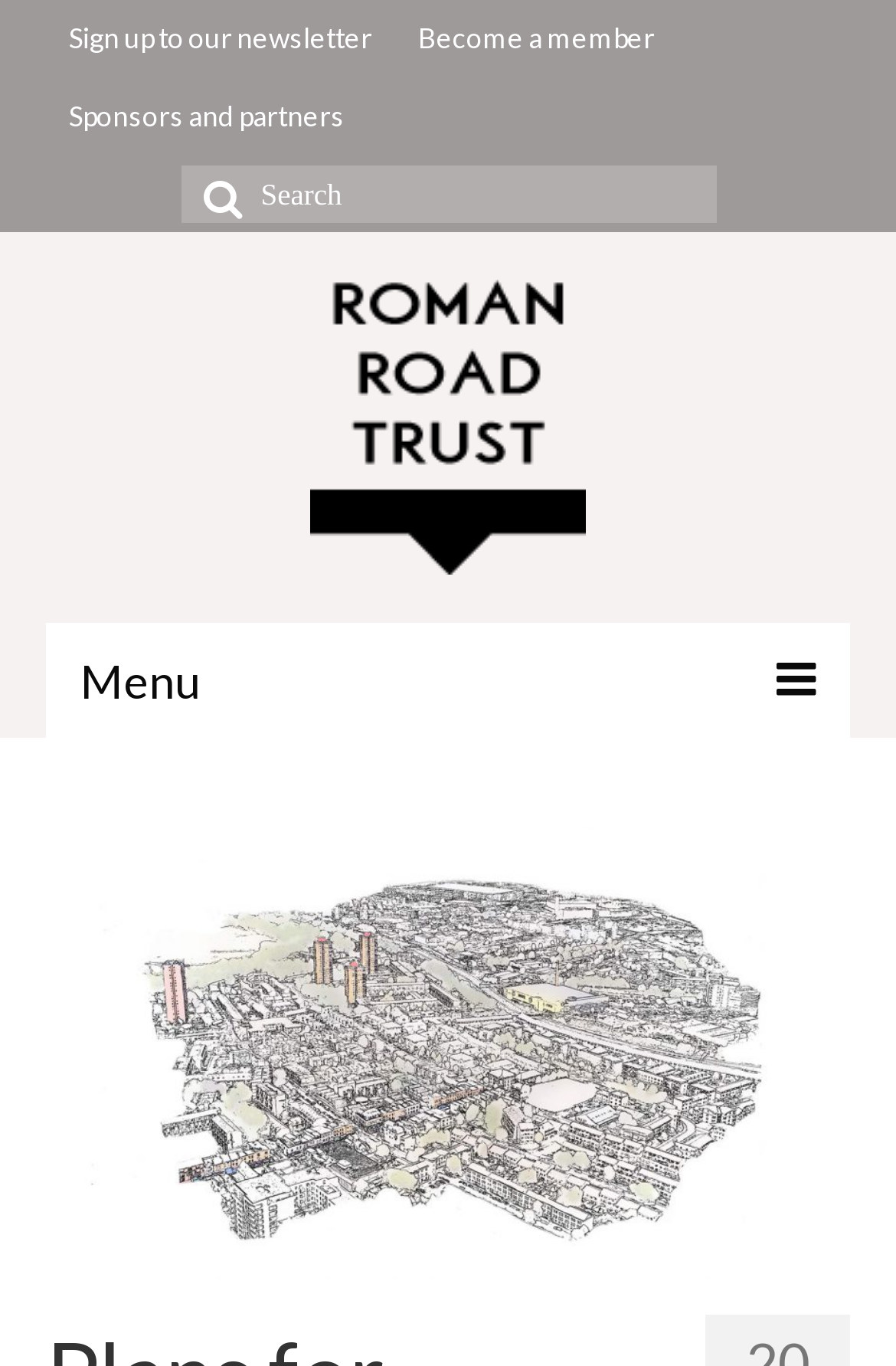Is there a newsletter signup link on the website?
Using the information from the image, answer the question thoroughly.

I found a link with the text 'Sign up to our newsletter', which suggests that users can sign up for a newsletter on the website.